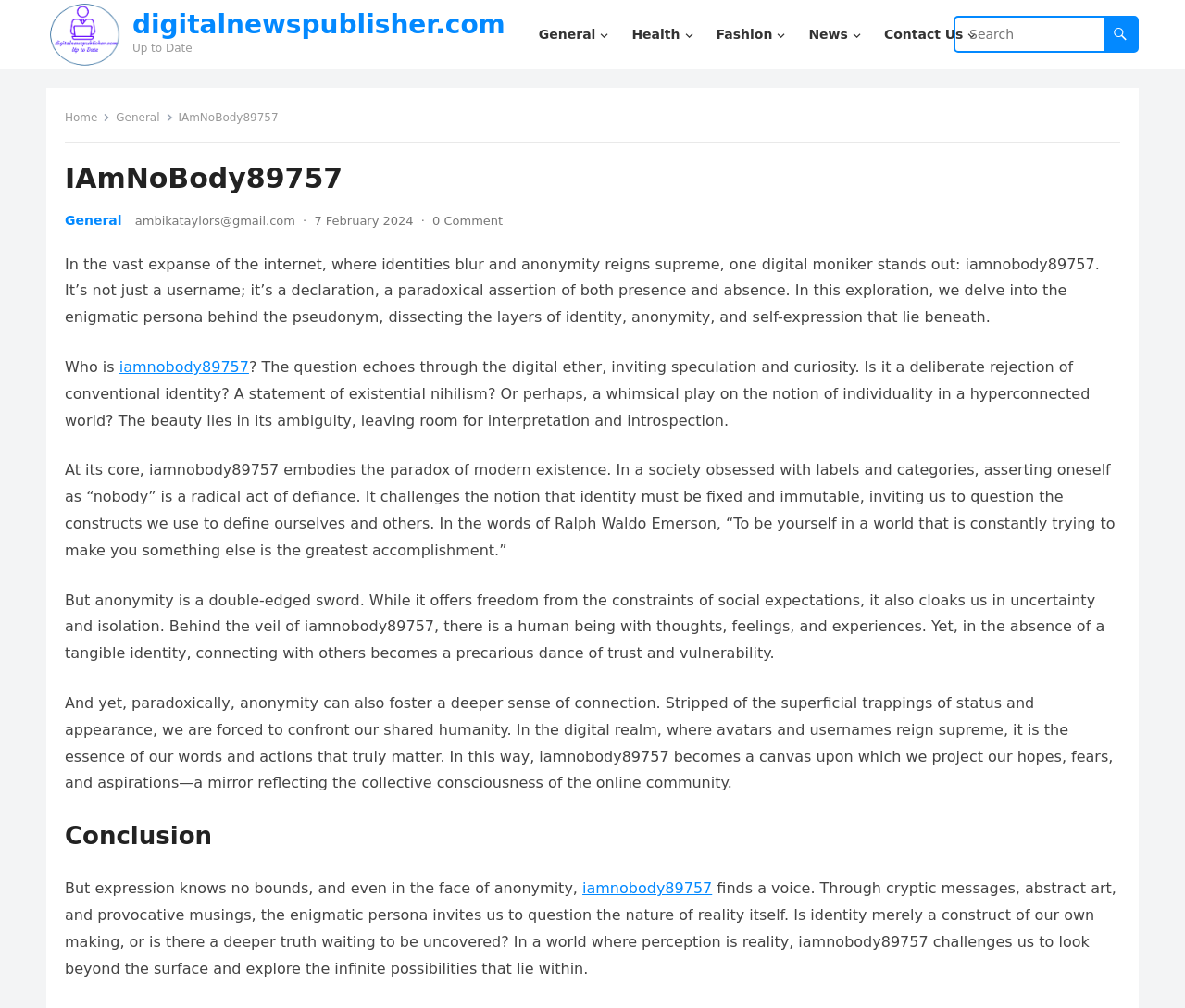Please provide the bounding box coordinates for the element that needs to be clicked to perform the following instruction: "Go to the 'General' page". The coordinates should be given as four float numbers between 0 and 1, i.e., [left, top, right, bottom].

[0.098, 0.11, 0.146, 0.123]